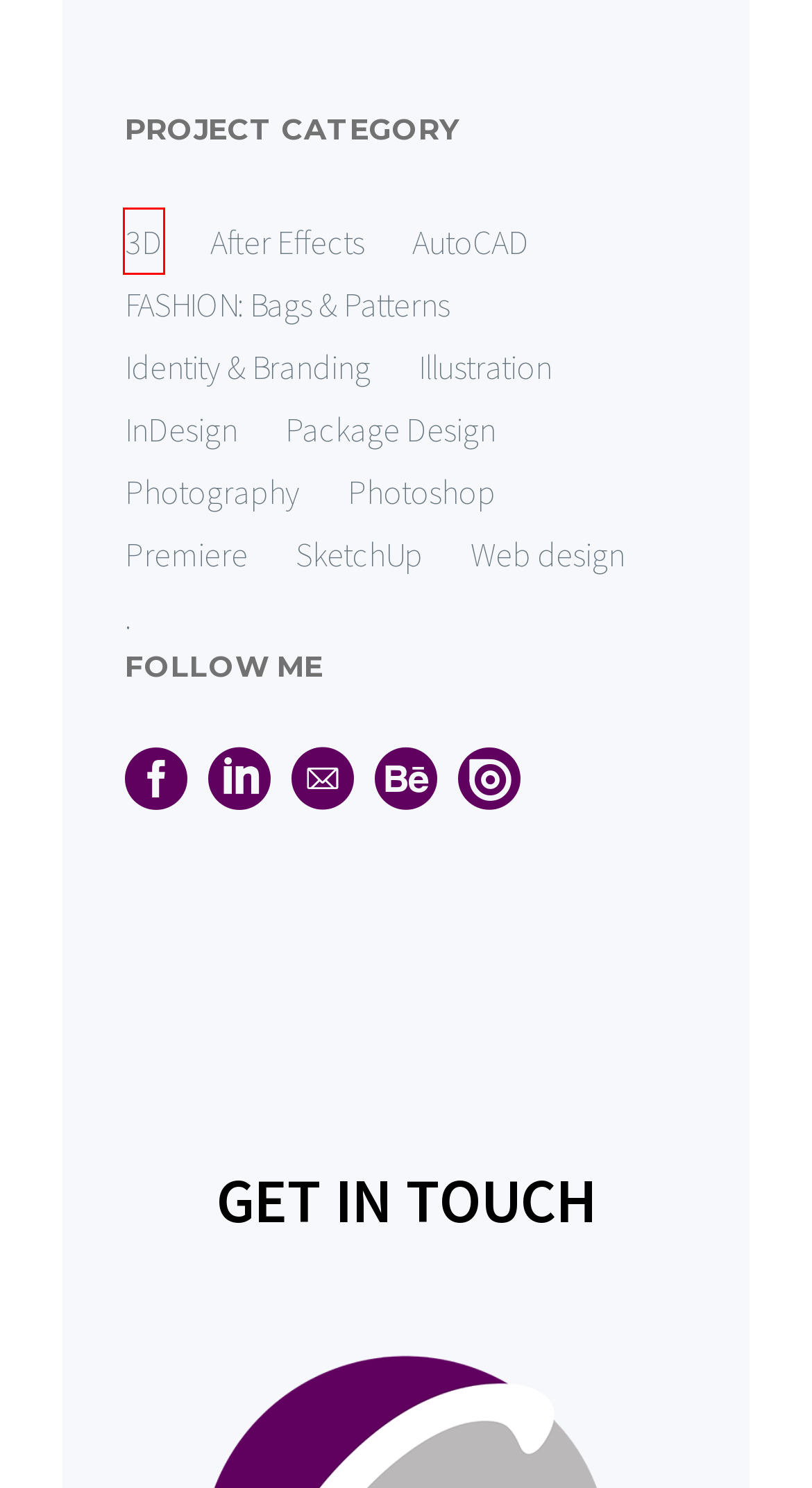Observe the screenshot of a webpage with a red bounding box around an element. Identify the webpage description that best fits the new page after the element inside the bounding box is clicked. The candidates are:
A. Photoshop – Ghada Hassan Portfolio
B. FASHION: Bags & Patterns – Ghada Hassan Portfolio
C. AutoCAD – Ghada Hassan Portfolio
D. Illustration – Ghada Hassan Portfolio
E. After Effects – Ghada Hassan Portfolio
F. Web design – Ghada Hassan Portfolio
G. 3D – Ghada Hassan Portfolio
H. Package Design – Ghada Hassan Portfolio

G